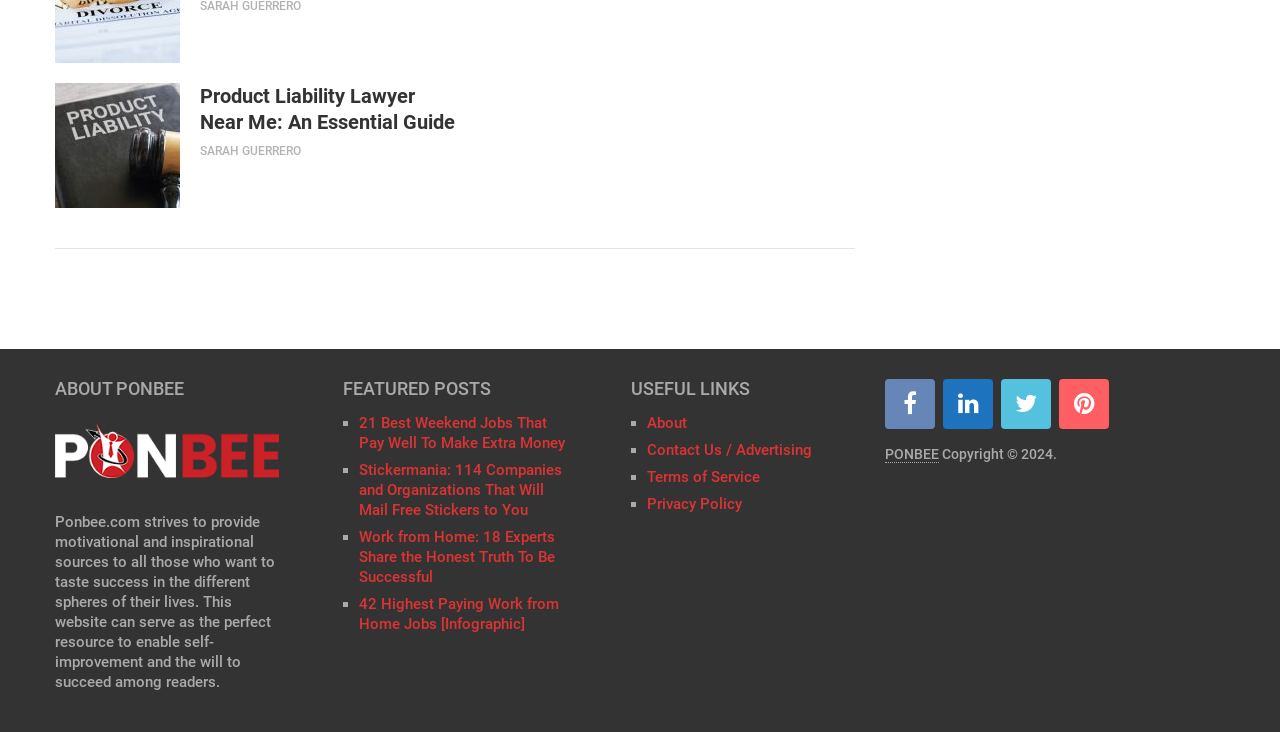What is the title of the article?
Give a thorough and detailed response to the question.

I found the title of the article by looking at the heading element with the text 'Product Liability Lawyer Near Me: An Essential Guide' and its corresponding link element with the same text.